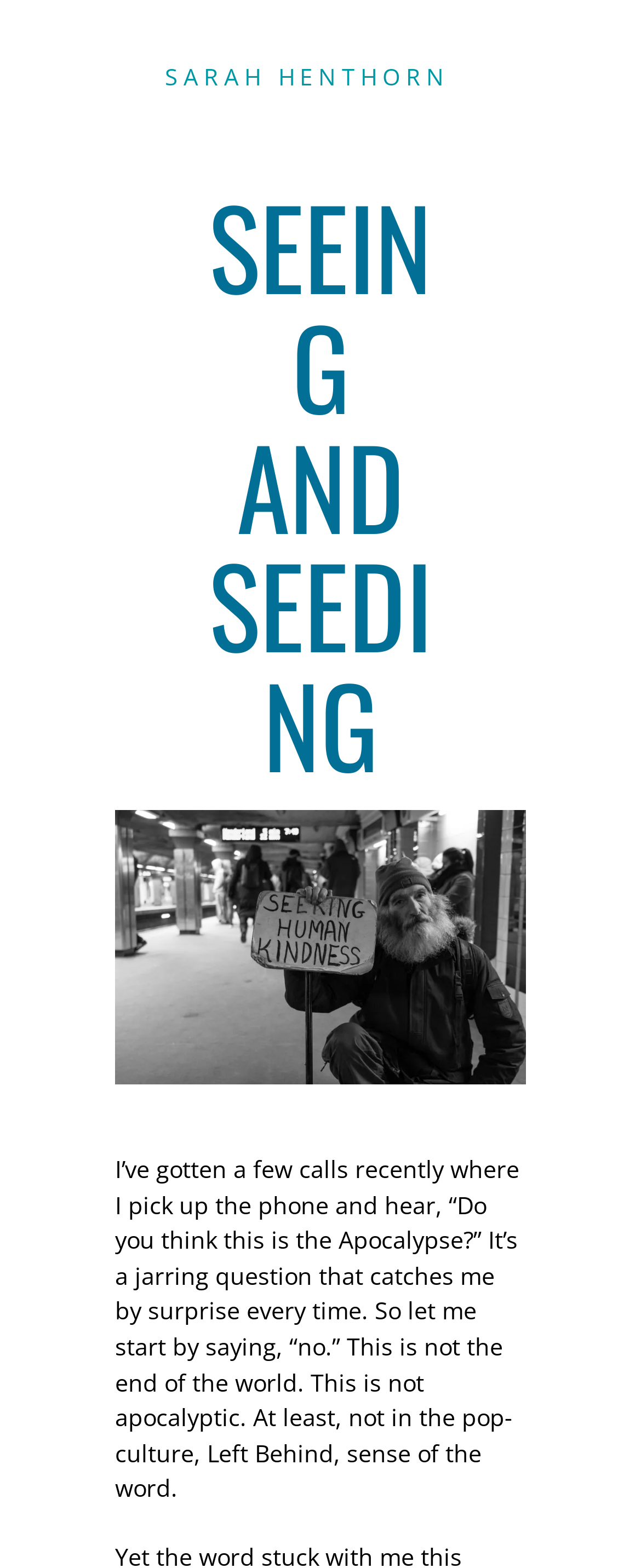Please find the bounding box coordinates in the format (top-left x, top-left y, bottom-right x, bottom-right y) for the given element description. Ensure the coordinates are floating point numbers between 0 and 1. Description: Sarah Henthorn

[0.257, 0.039, 0.702, 0.059]